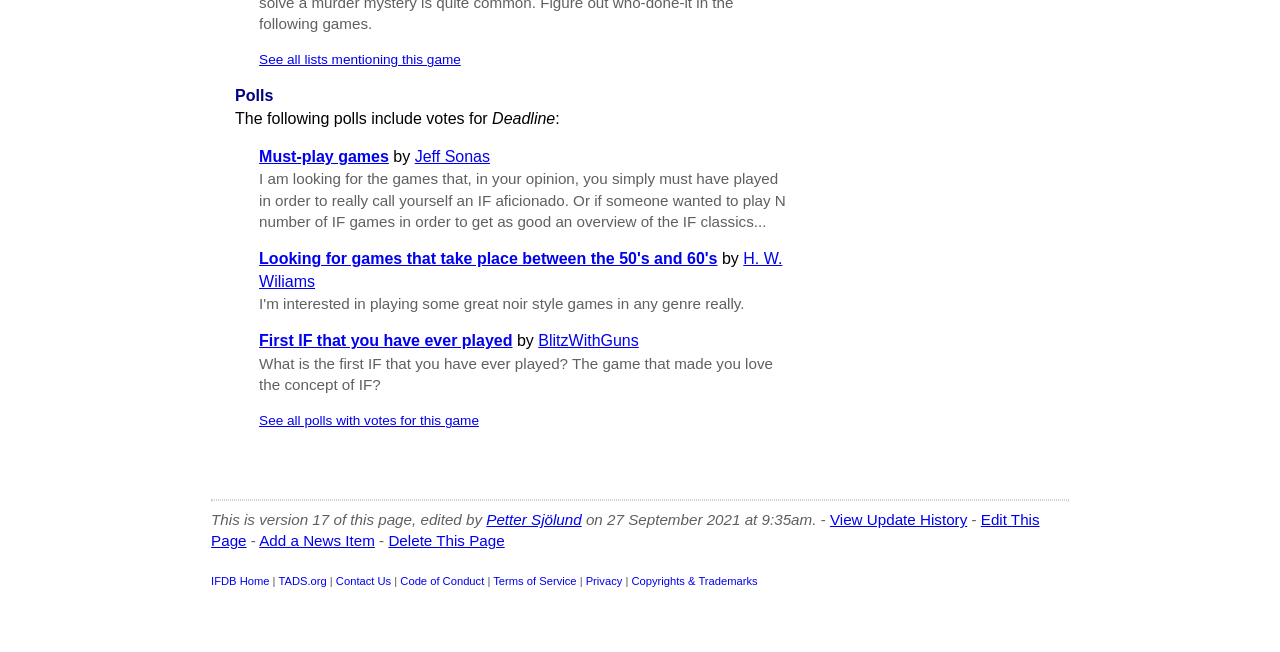Using the provided element description, identify the bounding box coordinates as (top-left x, top-left y, bottom-right x, bottom-right y). Ensure all values are between 0 and 1. Description: BlitzWithGuns

[0.421, 0.51, 0.499, 0.536]